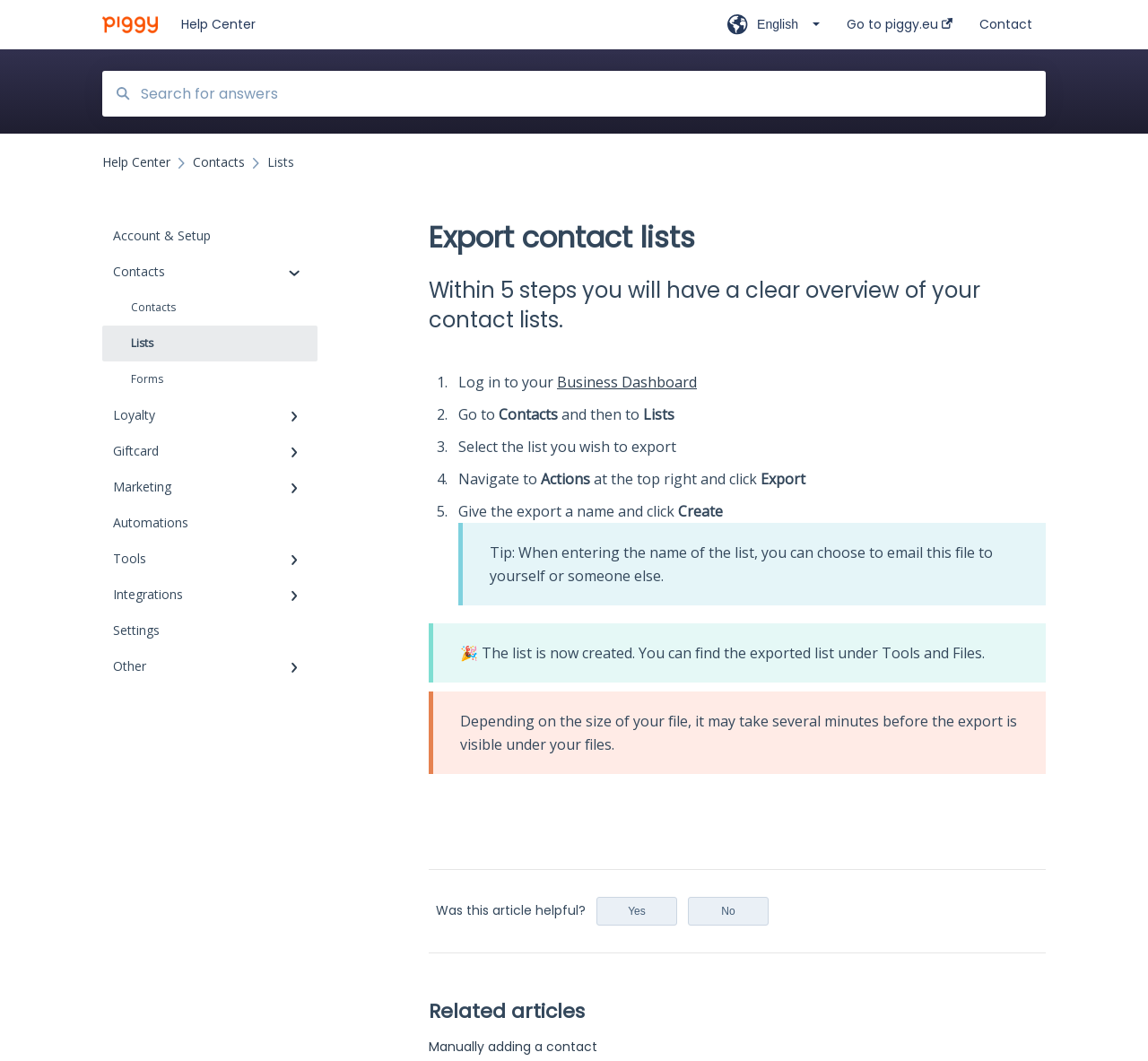What is the feedback option for the article?
Give a comprehensive and detailed explanation for the question.

The webpage provides a feedback option for the article, which is a heading element with a bounding box coordinate of [0.373, 0.819, 0.911, 0.899] and a text content of 'Was this article helpful? Yes No', indicating that users can provide feedback by clicking on either 'Yes' or 'No' buttons.